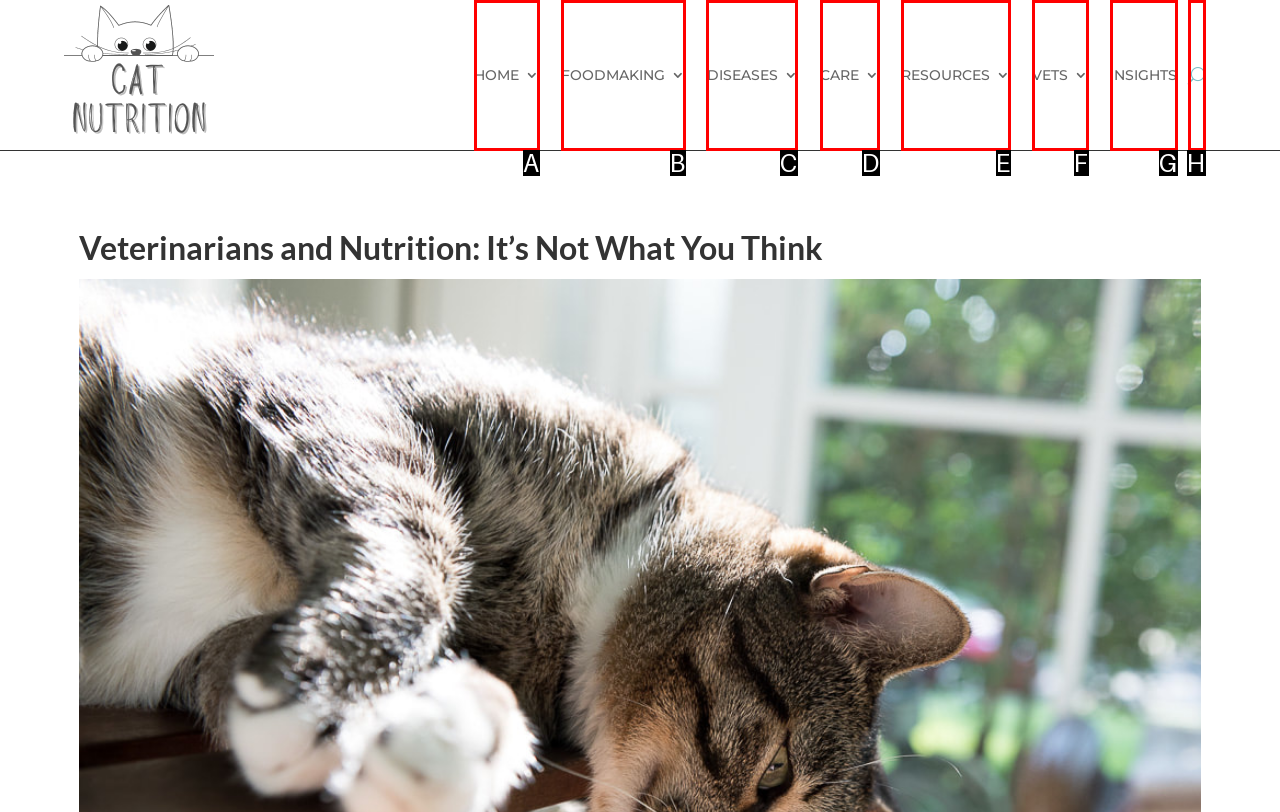For the task: read about cat diseases, identify the HTML element to click.
Provide the letter corresponding to the right choice from the given options.

C